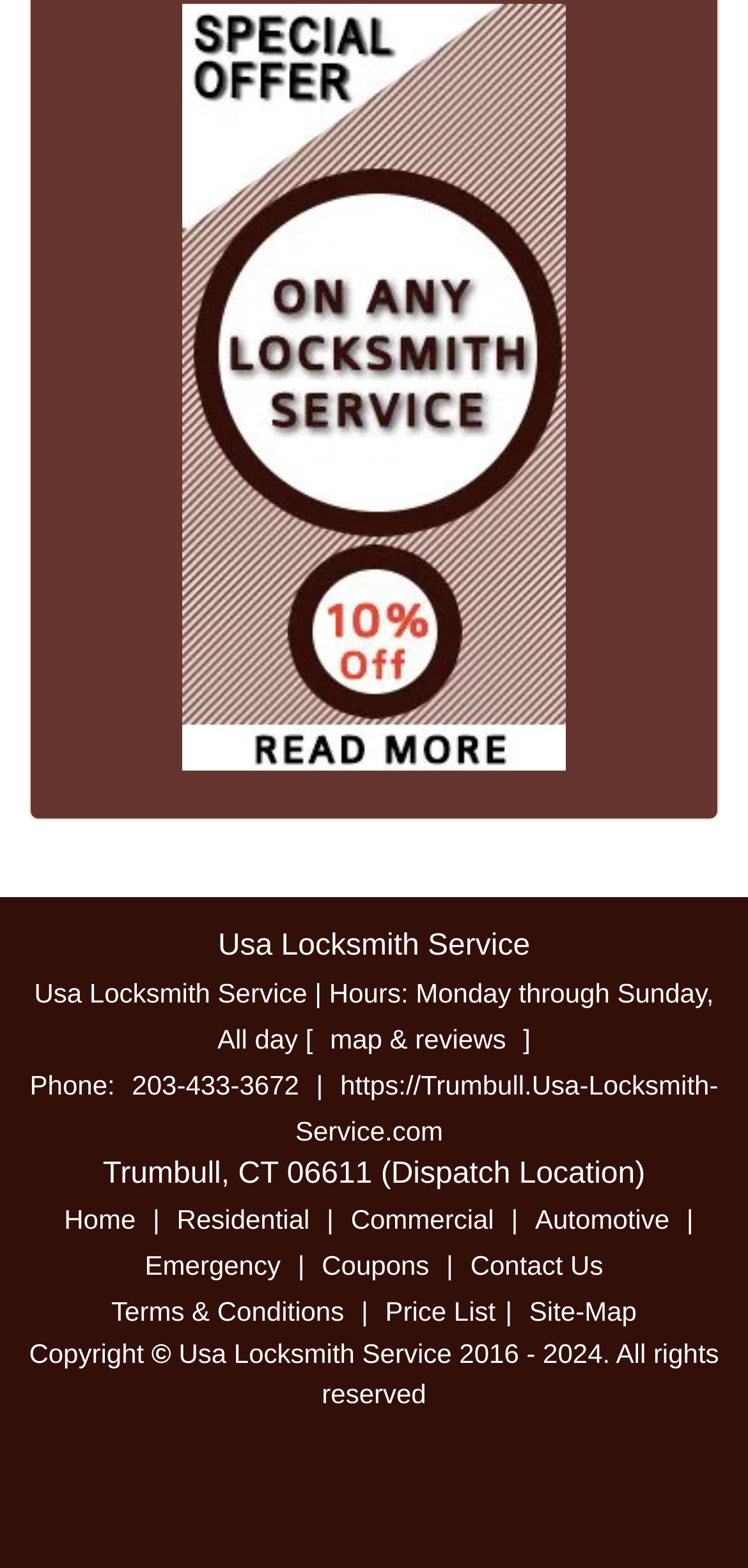Specify the bounding box coordinates of the region I need to click to perform the following instruction: "View the 'map & reviews'". The coordinates must be four float numbers in the range of 0 to 1, i.e., [left, top, right, bottom].

[0.428, 0.652, 0.699, 0.672]